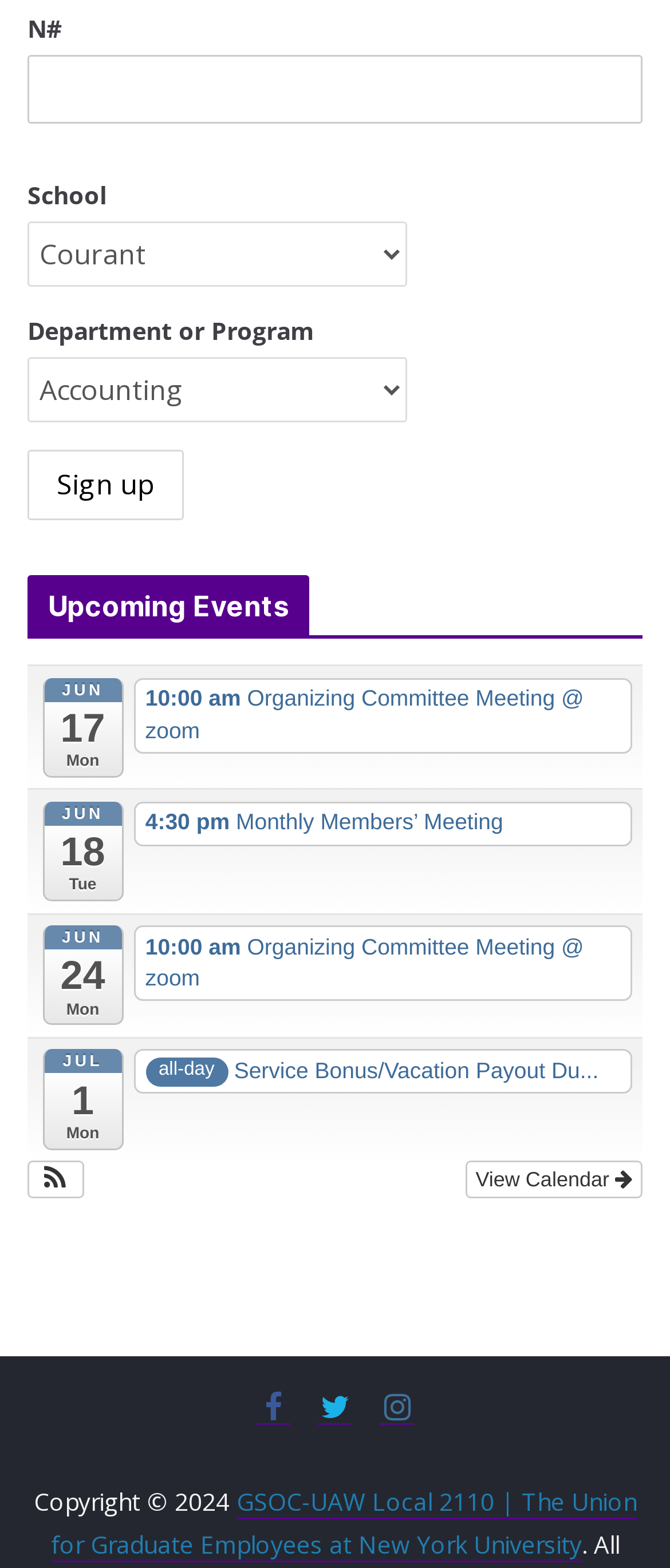What is the purpose of the 'View Calendar' link?
Use the information from the image to give a detailed answer to the question.

The 'View Calendar' link is located below the list of events, and it is likely that it leads to a calendar view of the events listed on the webpage, allowing users to see the events in a calendar format.